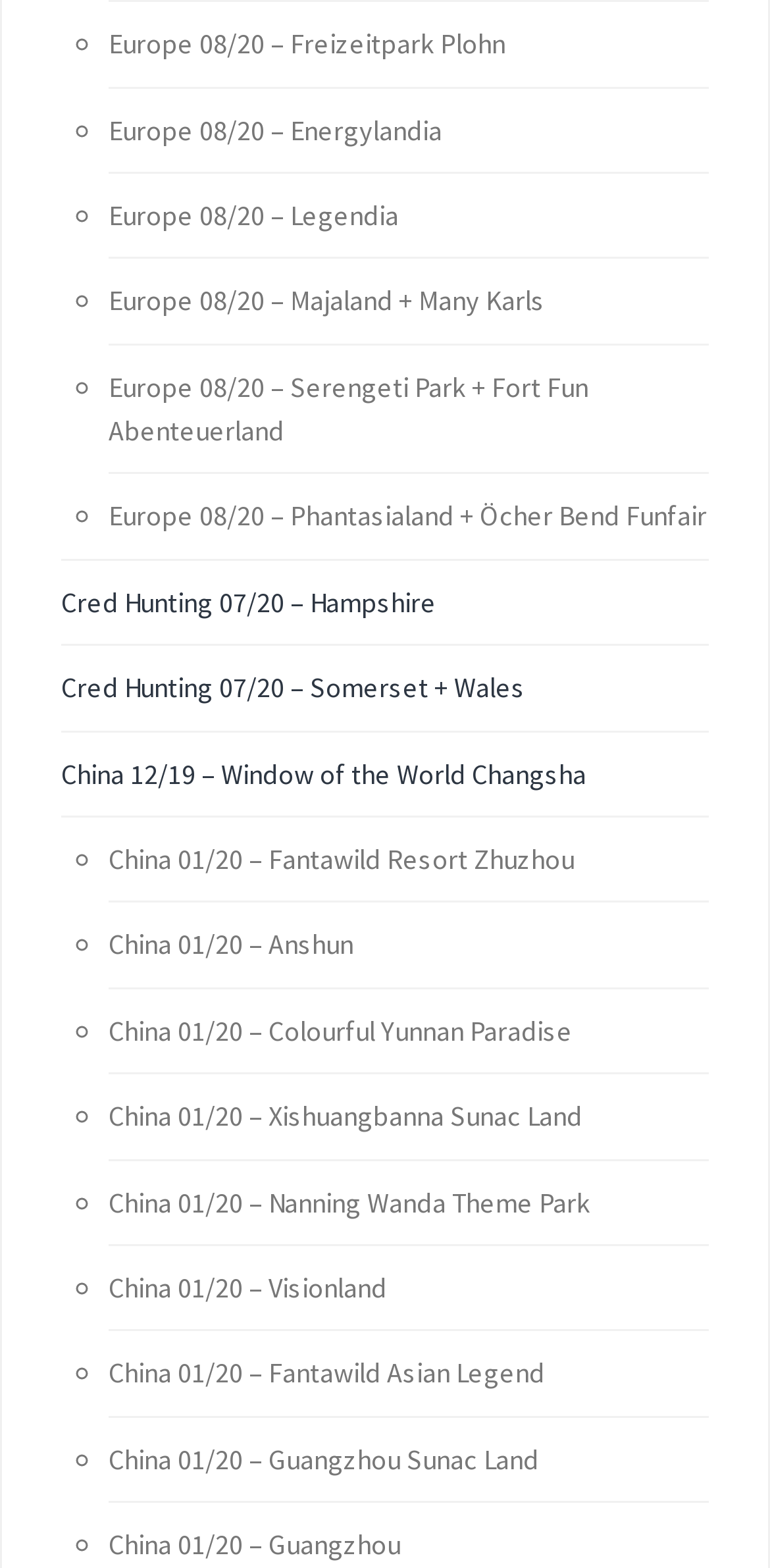Determine the bounding box coordinates of the clickable area required to perform the following instruction: "Visit Europe 08/20 – Freizeitpark Plohn". The coordinates should be represented as four float numbers between 0 and 1: [left, top, right, bottom].

[0.141, 0.017, 0.656, 0.039]